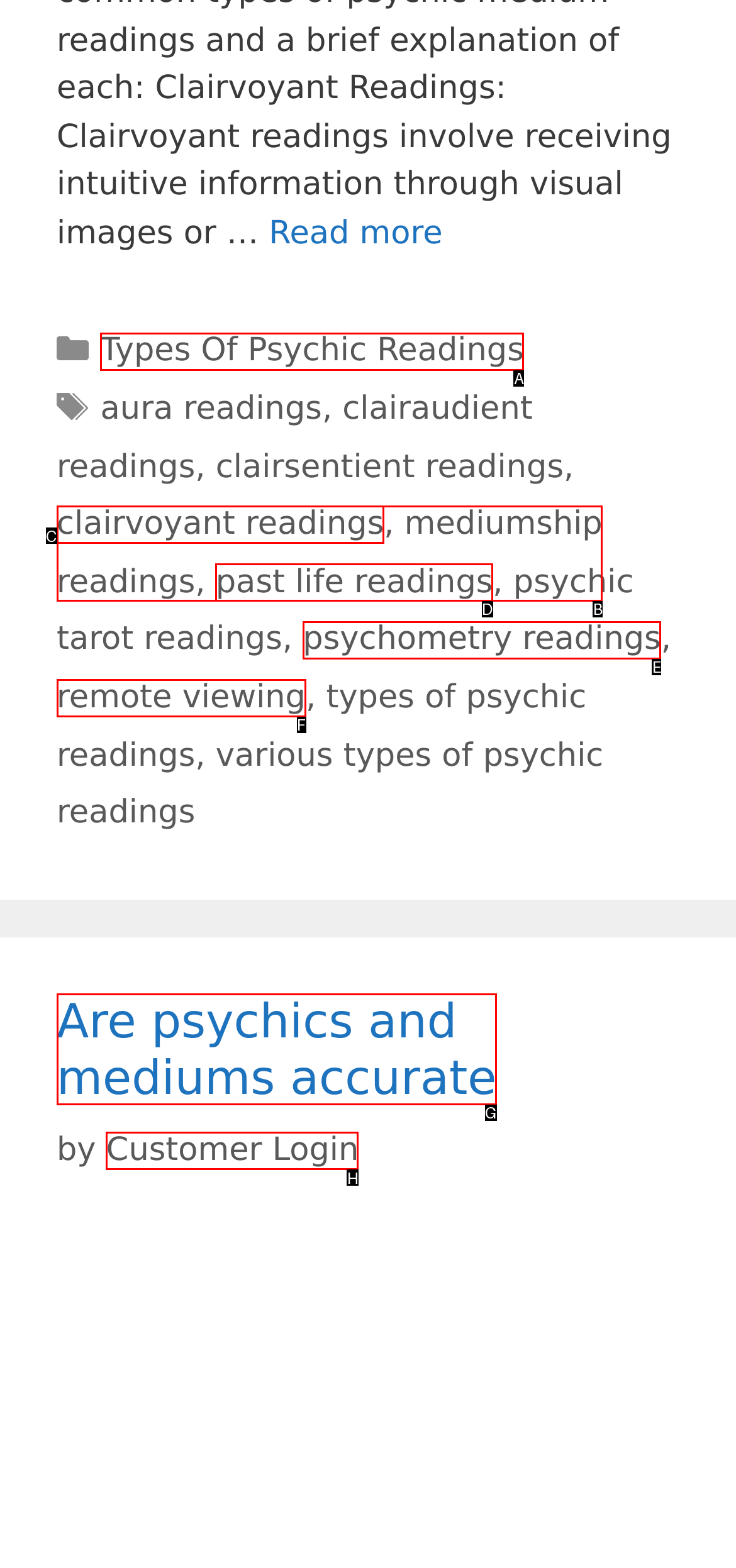Identify the correct HTML element to click to accomplish this task: Login as a customer
Respond with the letter corresponding to the correct choice.

H